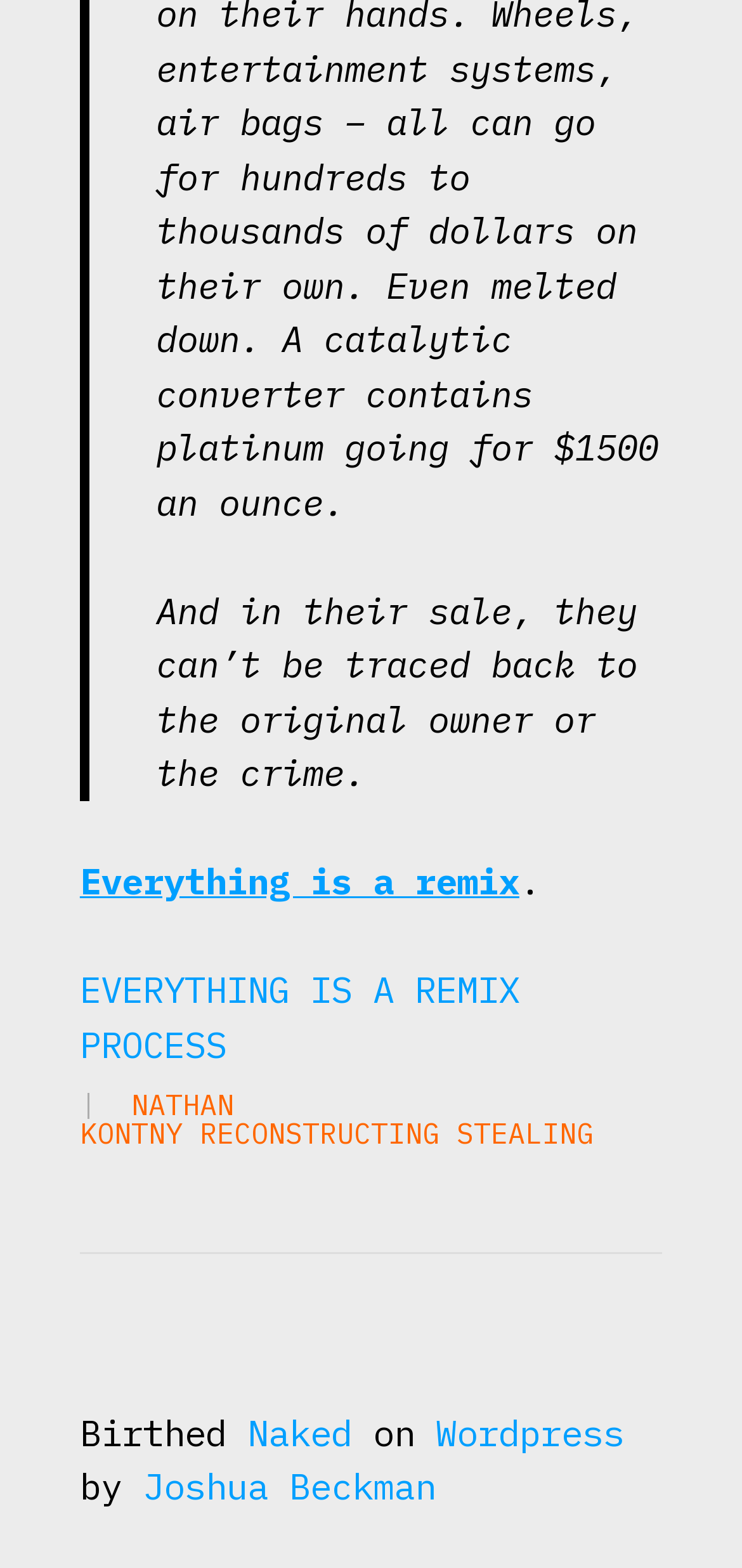Based on the provided description, "Everything is a remix", find the bounding box of the corresponding UI element in the screenshot.

[0.108, 0.547, 0.7, 0.576]